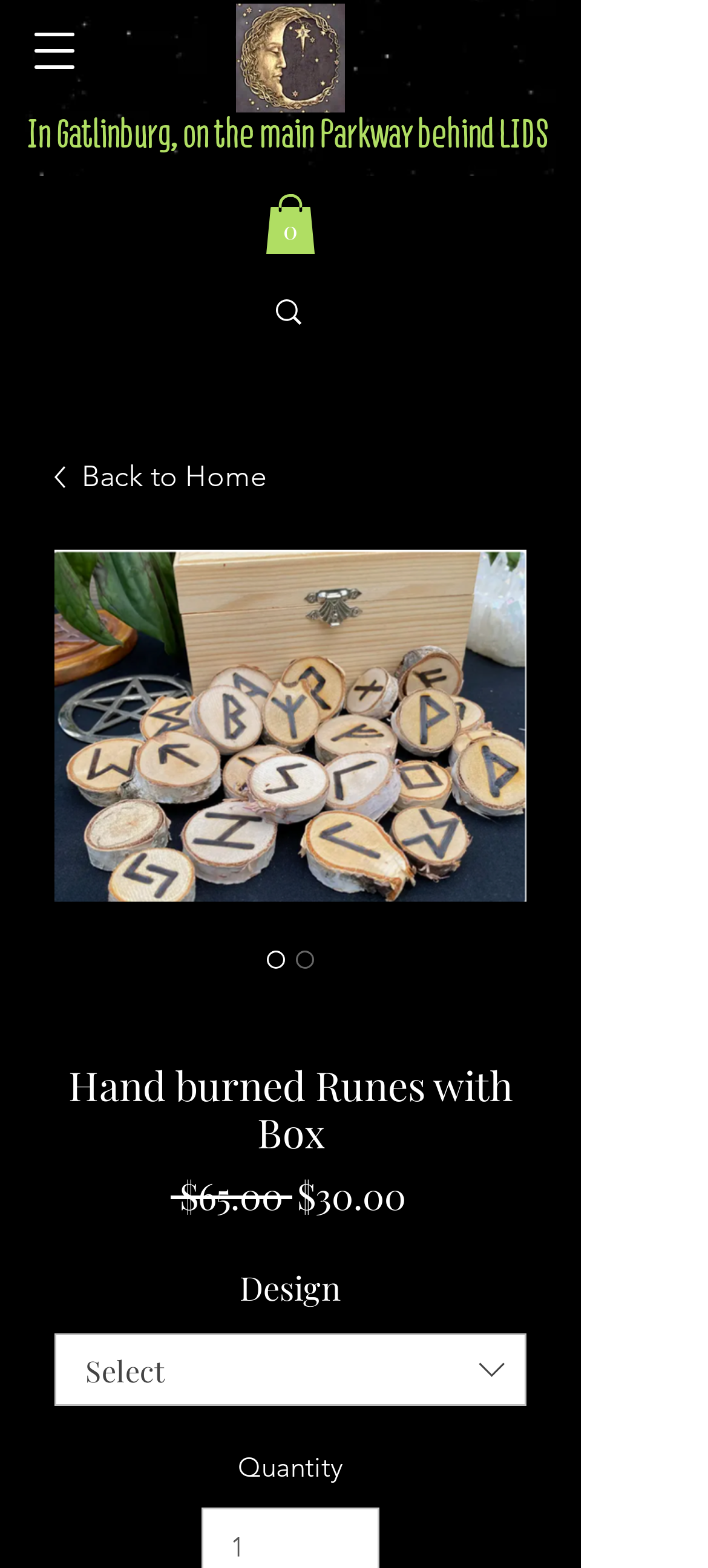Ascertain the bounding box coordinates for the UI element detailed here: "0". The coordinates should be provided as [left, top, right, bottom] with each value being a float between 0 and 1.

[0.374, 0.124, 0.446, 0.162]